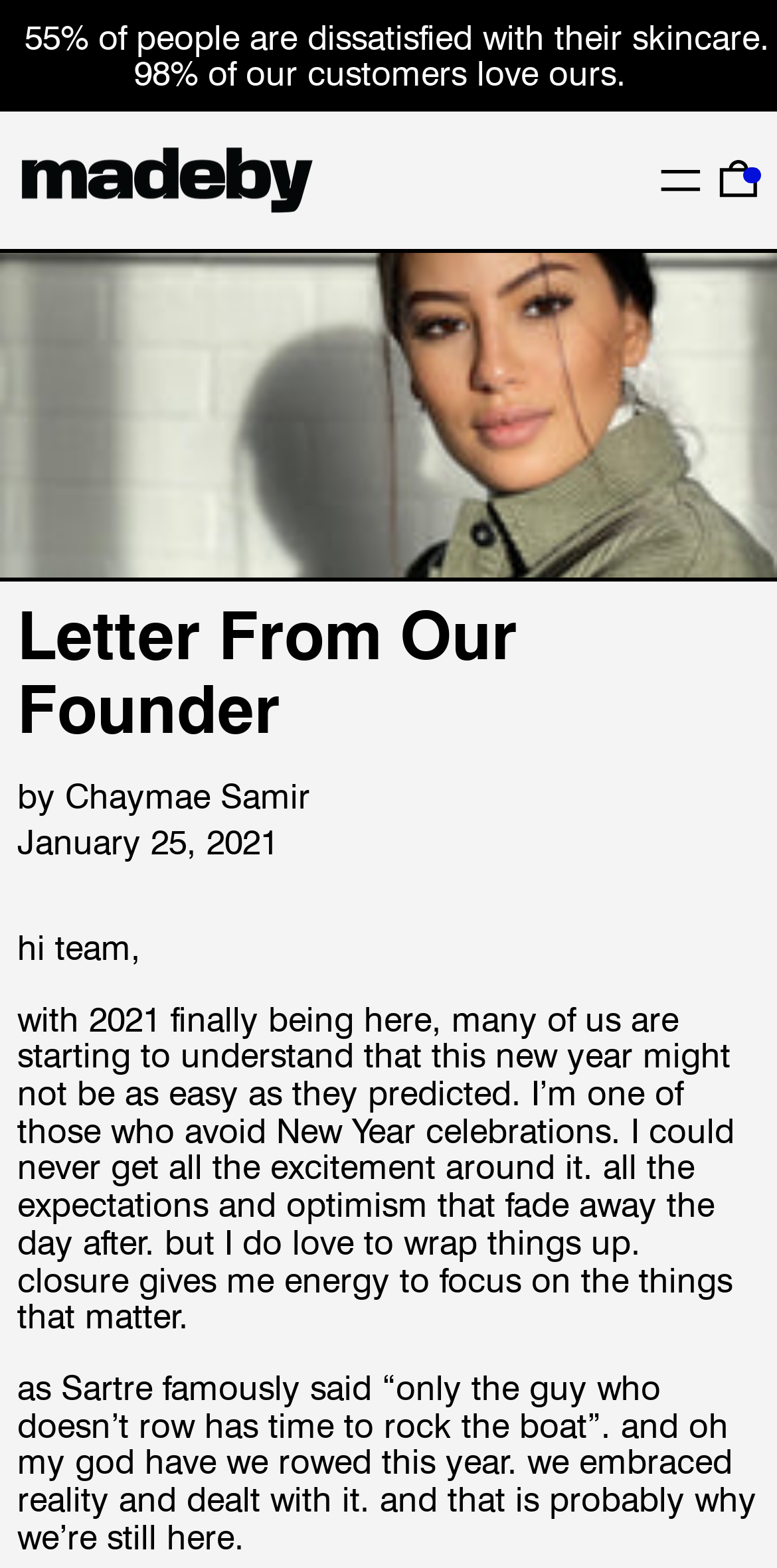What percentage of people are dissatisfied with their skincare?
Look at the image and respond with a single word or a short phrase.

55%